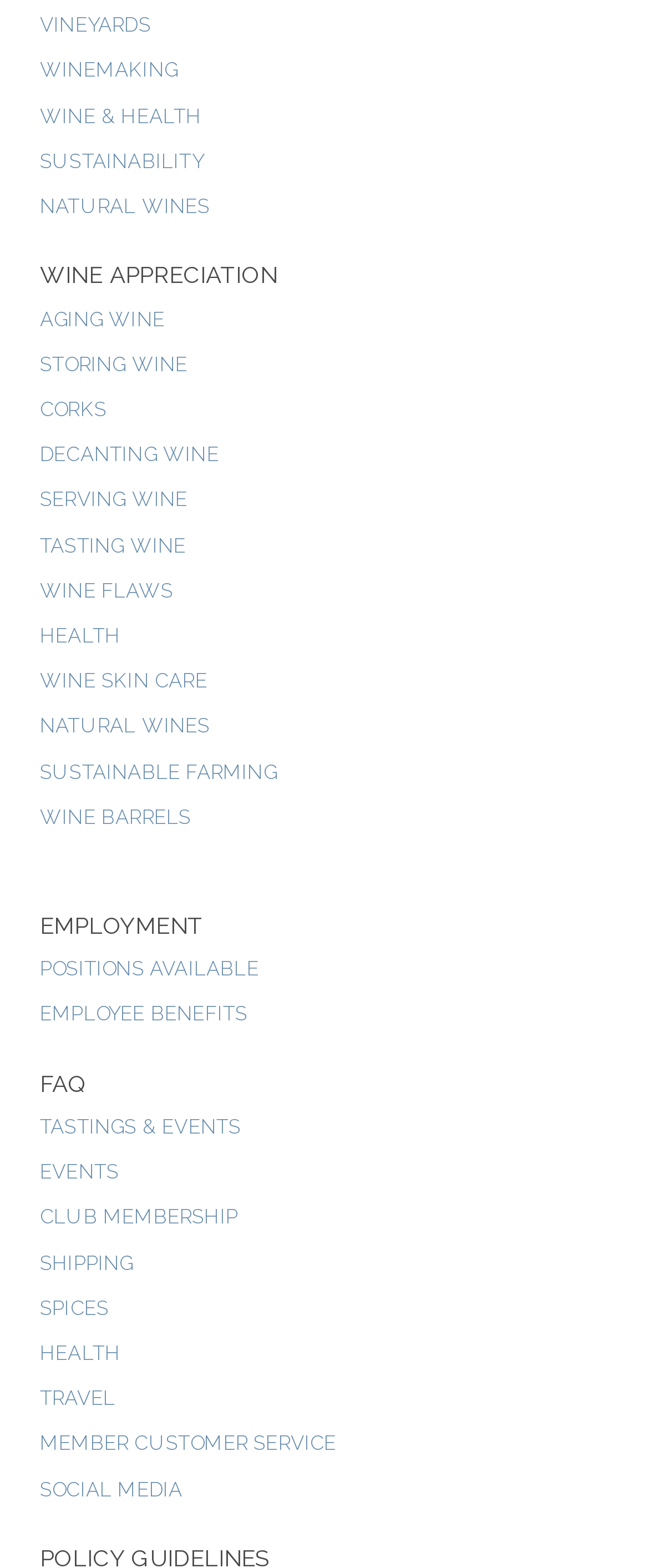Could you locate the bounding box coordinates for the section that should be clicked to accomplish this task: "View FAQ".

[0.062, 0.683, 0.938, 0.7]